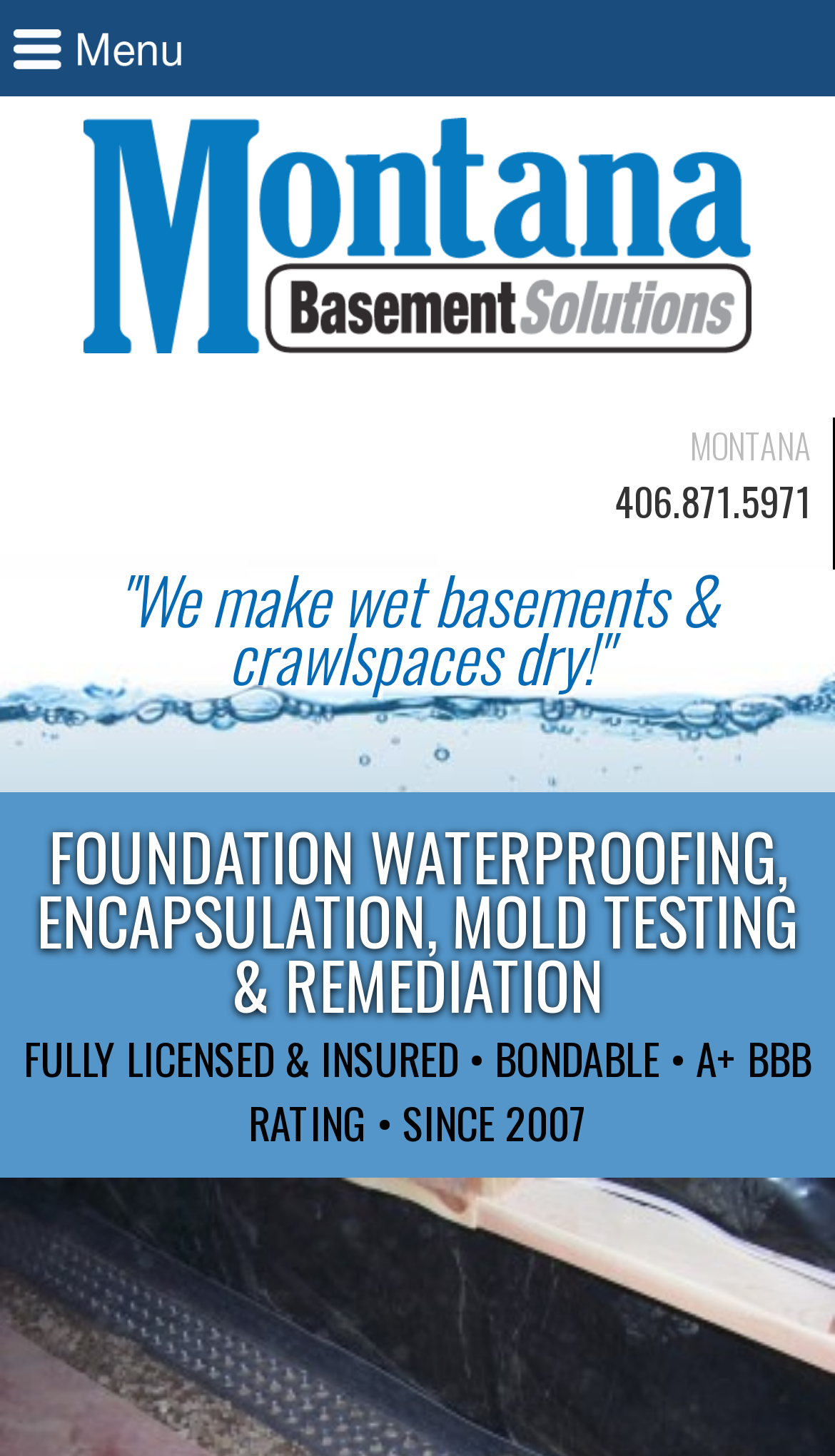What is the company's slogan?
Analyze the image and provide a thorough answer to the question.

I found the company's slogan by reading the static text element that contains the slogan. The element is located at the top of the page and is a prominent statement that summarizes the company's mission or goal.